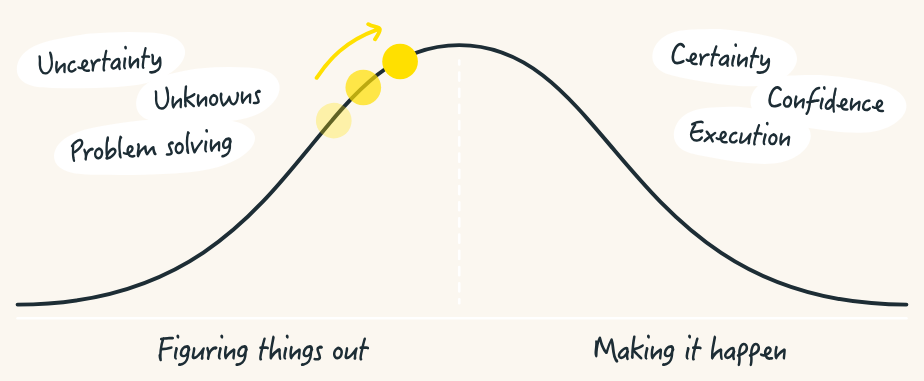What does the upward curve symbolize?
Use the information from the image to give a detailed answer to the question.

The upward curve in the hill chart symbolizes the challenges encountered initially in the project management process, which are characterized by uncertainty, unknowns, and problem-solving.